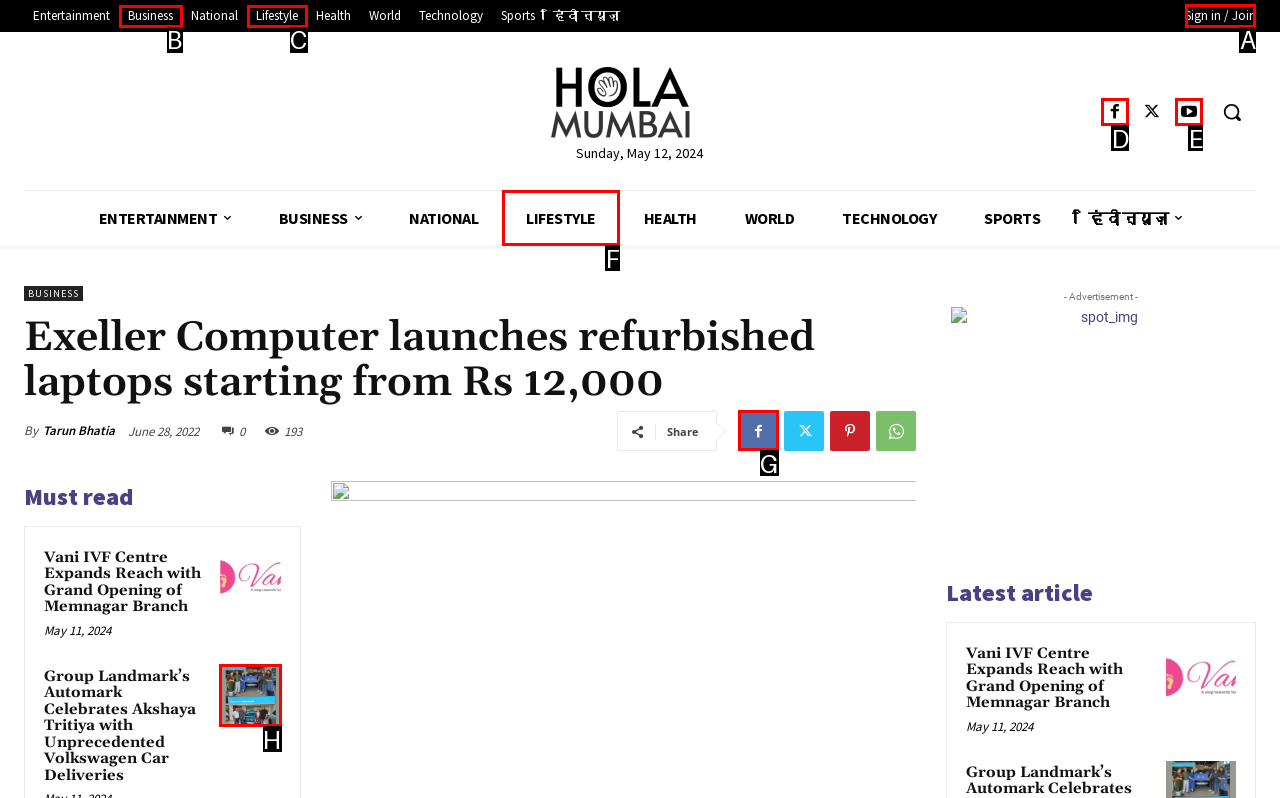Identify which HTML element to click to fulfill the following task: Sign in or join. Provide your response using the letter of the correct choice.

A